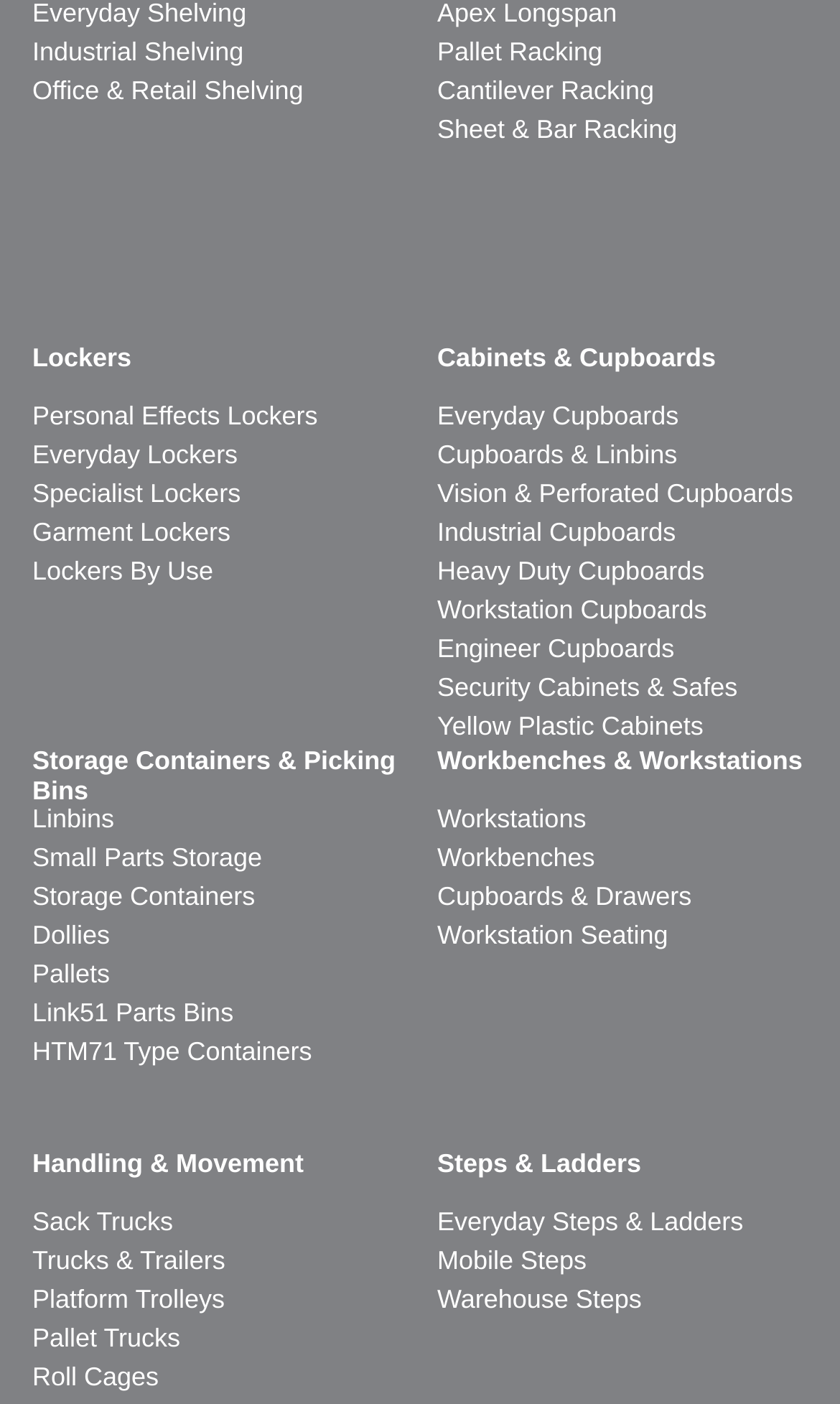Determine the bounding box coordinates of the clickable element to complete this instruction: "Click on Industrial Shelving". Provide the coordinates in the format of four float numbers between 0 and 1, [left, top, right, bottom].

[0.038, 0.026, 0.29, 0.047]